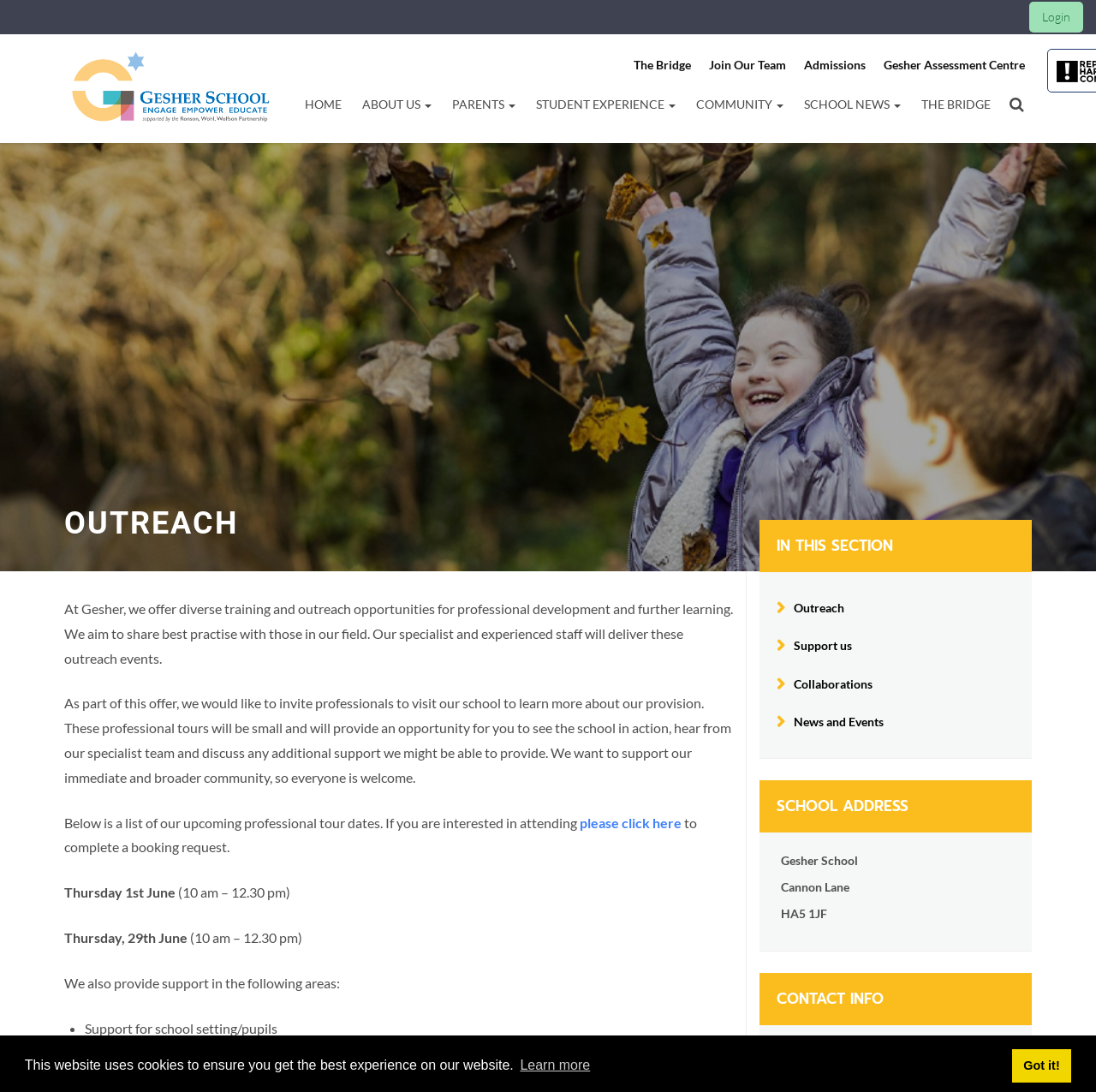What is the name of the school?
With the help of the image, please provide a detailed response to the question.

I found the answer by looking at the heading 'OUTREACH' and its corresponding StaticText, which mentions 'At Gesher, we offer diverse training and outreach opportunities...'. I also found the school's name mentioned in the 'SCHOOL ADDRESS' section.